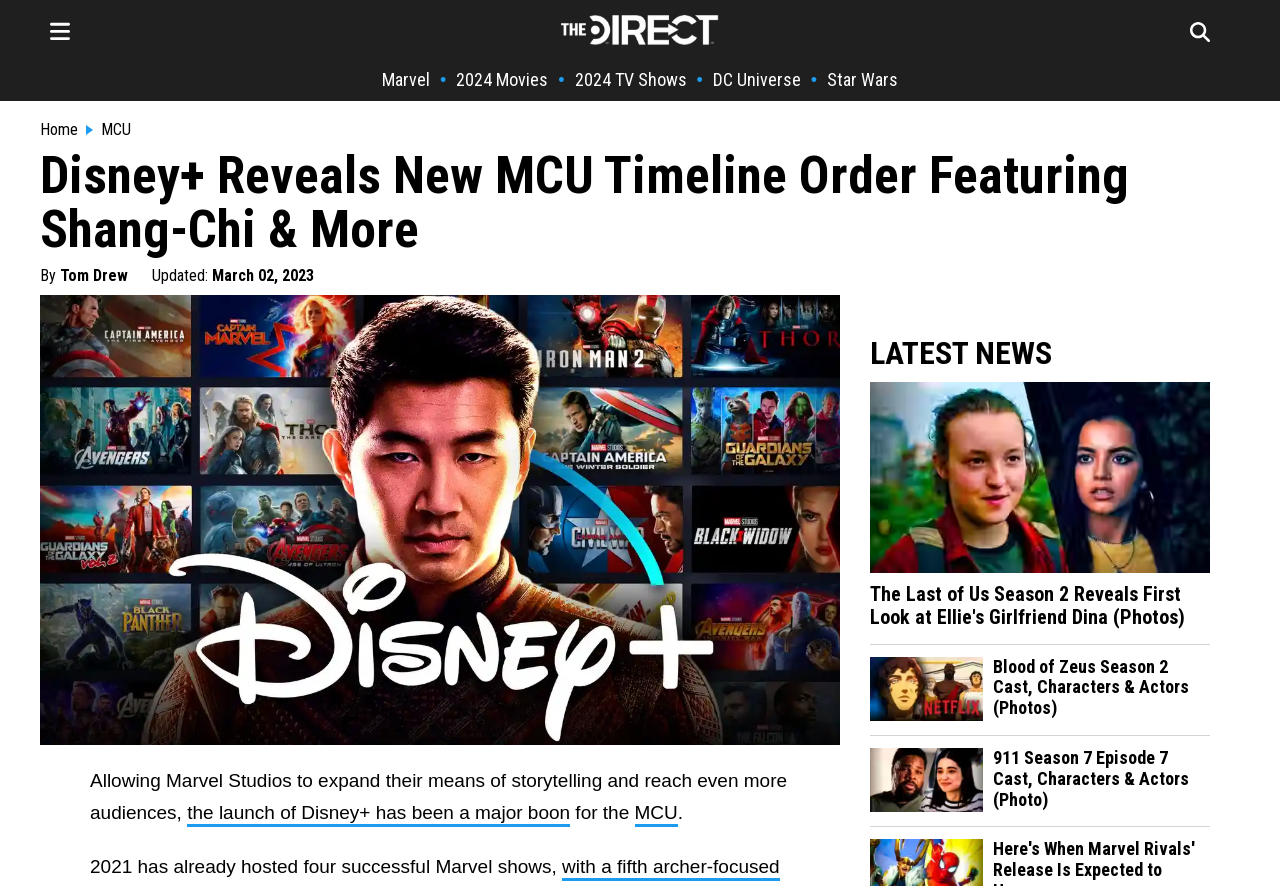Bounding box coordinates are given in the format (top-left x, top-left y, bottom-right x, bottom-right y). All values should be floating point numbers between 0 and 1. Provide the bounding box coordinate for the UI element described as: parent_node: LATEST NEWS

[0.68, 0.63, 0.945, 0.652]